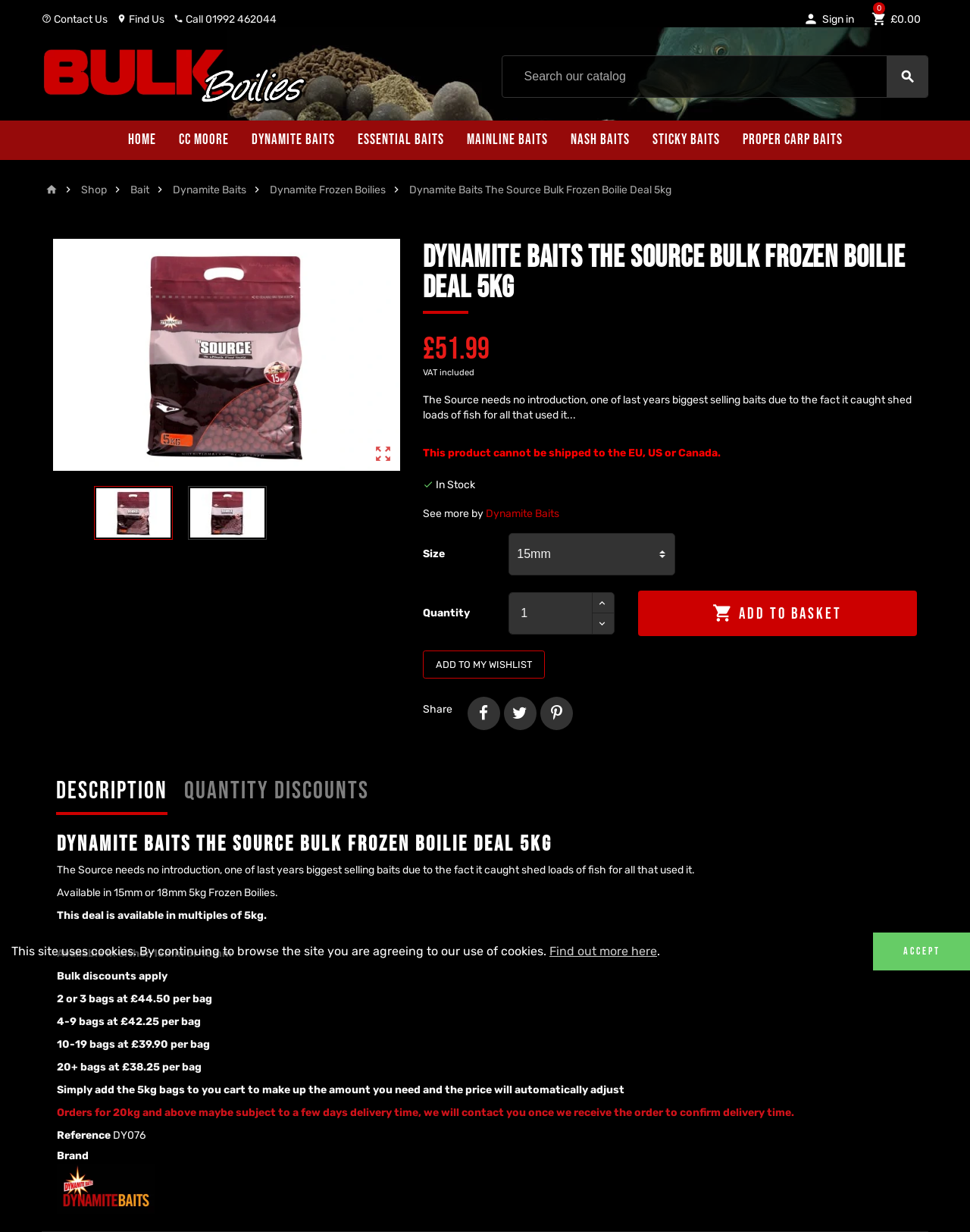Respond with a single word or phrase to the following question: What is the quantity discount for 2 or 3 bags?

£44.50 per bag